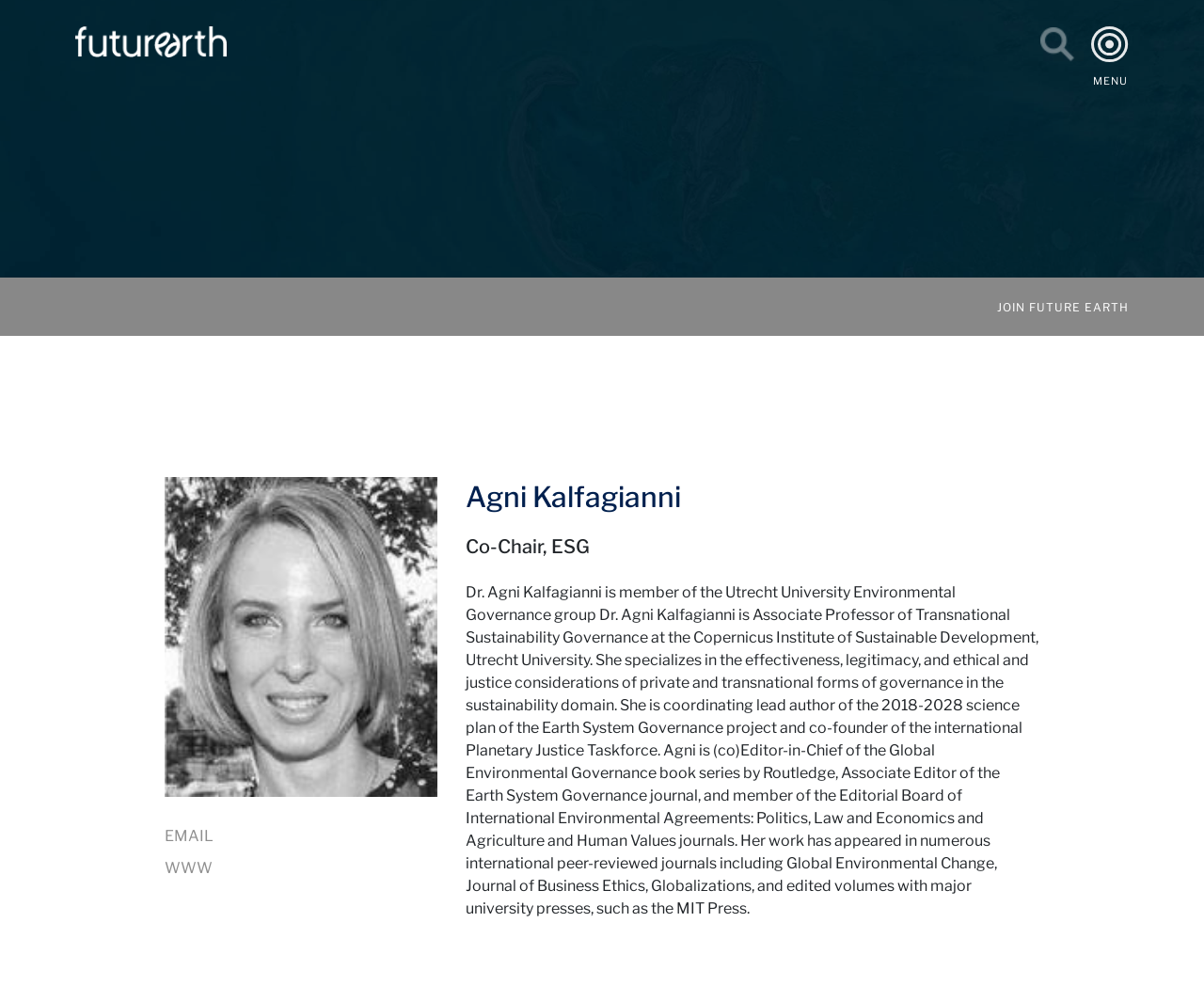How many journals is Agni Kalfagianni associated with?
Based on the image content, provide your answer in one word or a short phrase.

Three